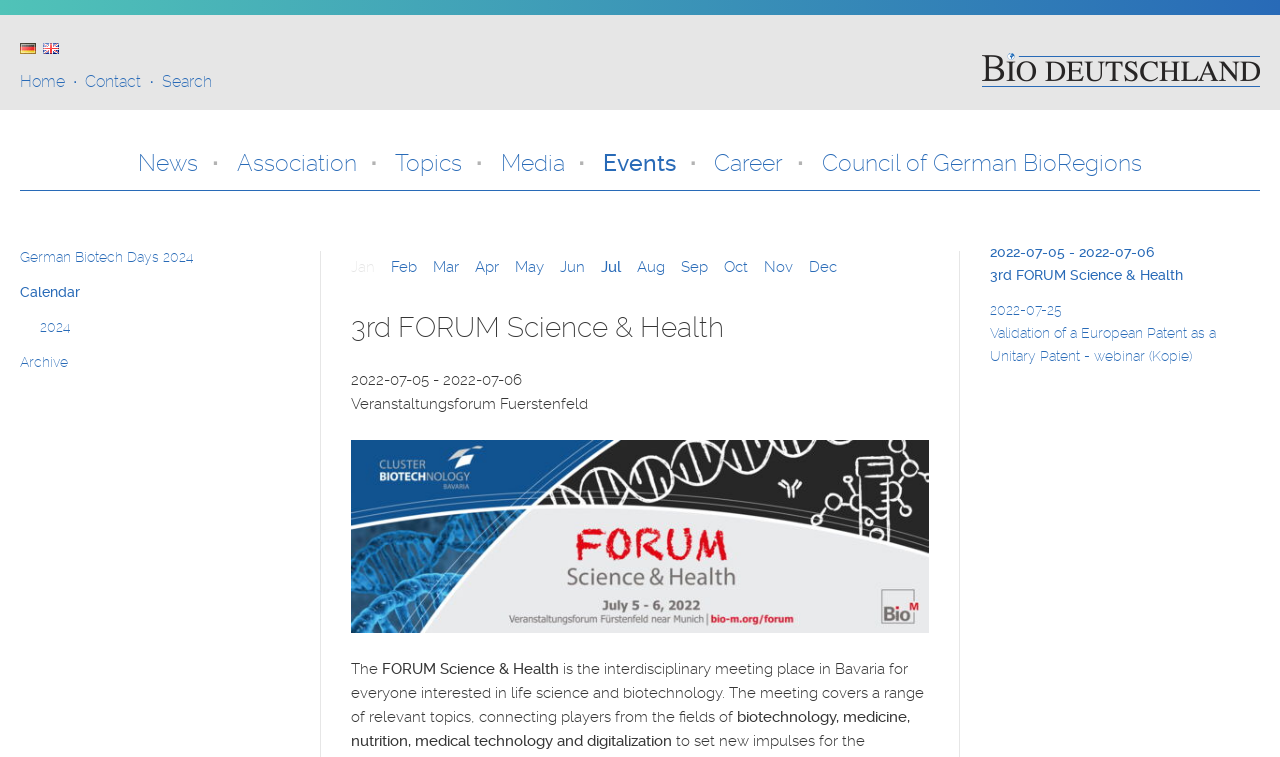From the webpage screenshot, predict the bounding box of the UI element that matches this description: "German Biotech Days 2024".

[0.016, 0.325, 0.227, 0.355]